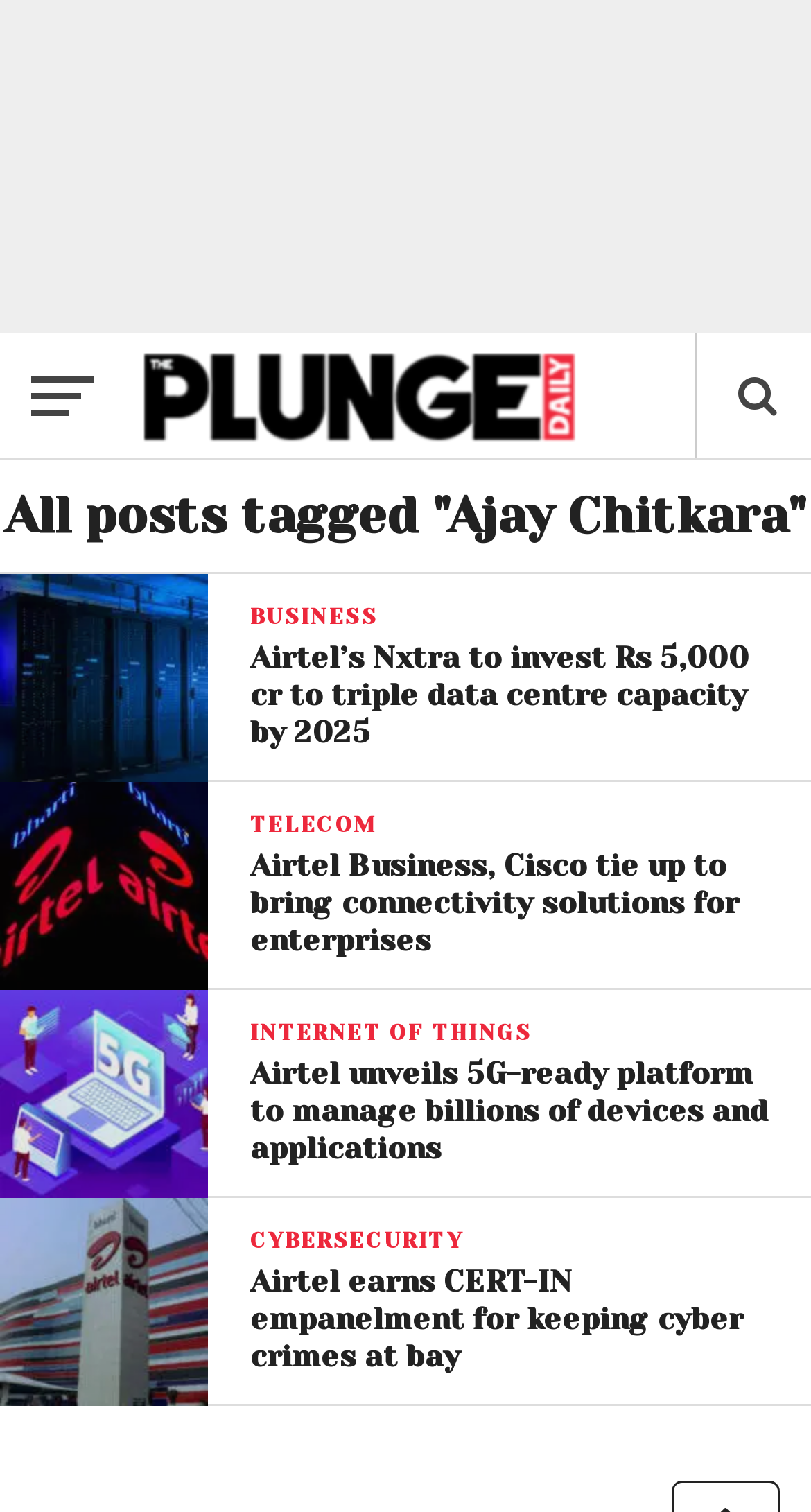Summarize the webpage comprehensively, mentioning all visible components.

The webpage is a news portal, specifically Plunge Daily, which provides news on trending topics in India and the world. At the top, there is a link and an image, both labeled "The Plunge Daily", which likely serve as the website's logo and navigation to the homepage.

Below the logo, there is a heading that reads "All posts tagged 'Ajay Chitkara'", which suggests that the webpage is displaying news articles related to this person. To the right of this heading, there is an image with a caption "Airtel's Nxtra to invest Rs 5,000 cr to triple data centre capacity by 2025", which is likely a news article's thumbnail.

The webpage is divided into sections, each with a heading indicating the category of news. The first section is labeled "BUSINESS", which contains a heading with the same title as the image mentioned earlier, "Airtel’s Nxtra to invest Rs 5,000 cr to triple data centre capacity by 2025". Below this, there is another image with a caption "Airtel Business, Cisco tie up to bring connectivity solutions for enterprises".

The next section is labeled "TELECOM", which contains a heading with the same title as the second image, "Airtel Business, Cisco tie up to bring connectivity solutions for enterprises". Below this, there is another image with a caption "Airtel unveils 5G-ready platform to manage billions of devices and applications".

The webpage continues with sections labeled "INTERNET OF THINGS" and "CYBERSECURITY", each containing headings and images with captions related to Airtel and its initiatives. The images are positioned to the left of their corresponding headings, and the sections are stacked vertically, with each section's heading and content positioned below the previous one.